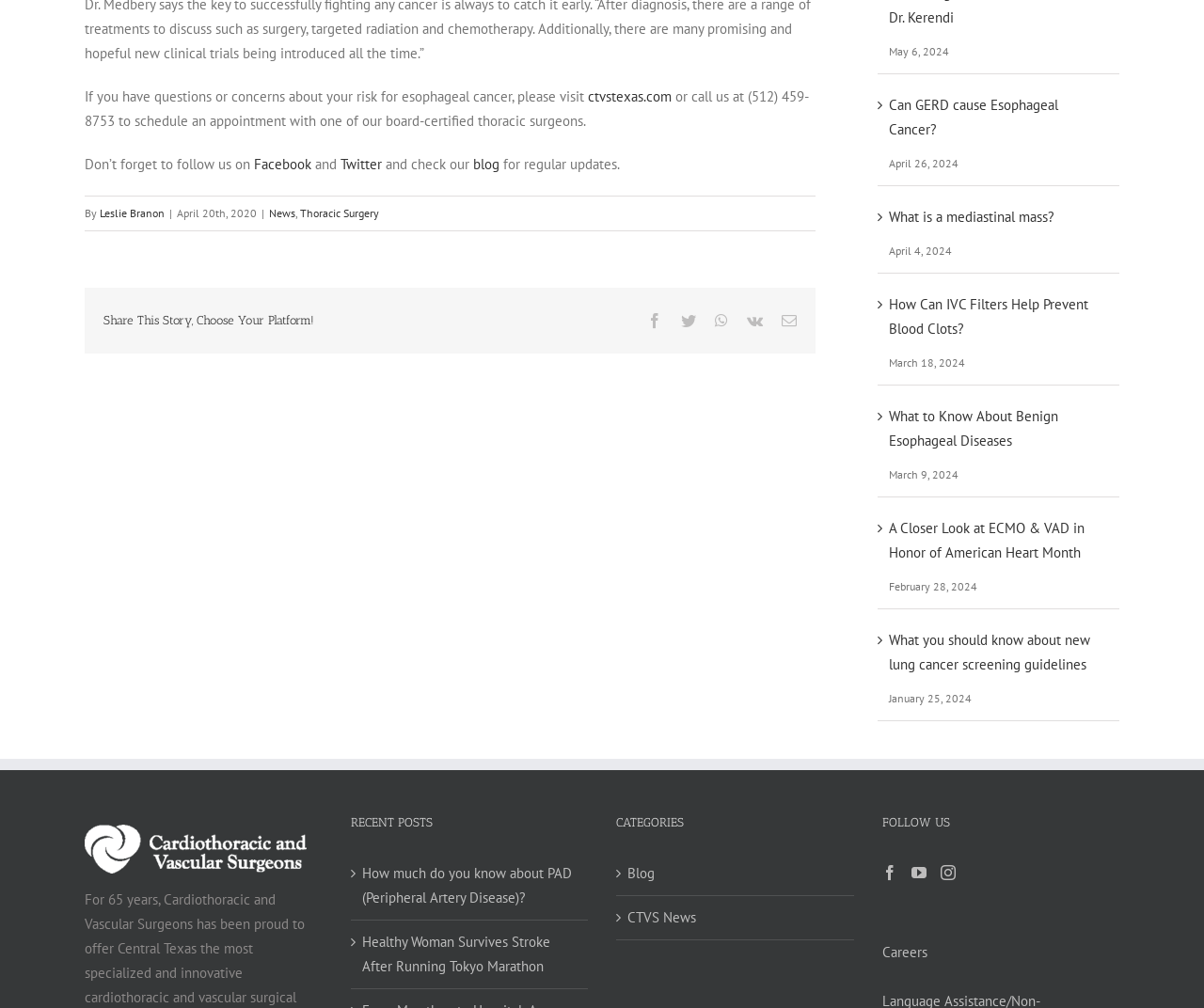What is the name of the logo at the bottom of the webpage?
Can you provide a detailed and comprehensive answer to the question?

The logo is located at the bottom of the webpage and is identified as the 'Cardiothoracic and Vascular Surgeons Logo'.